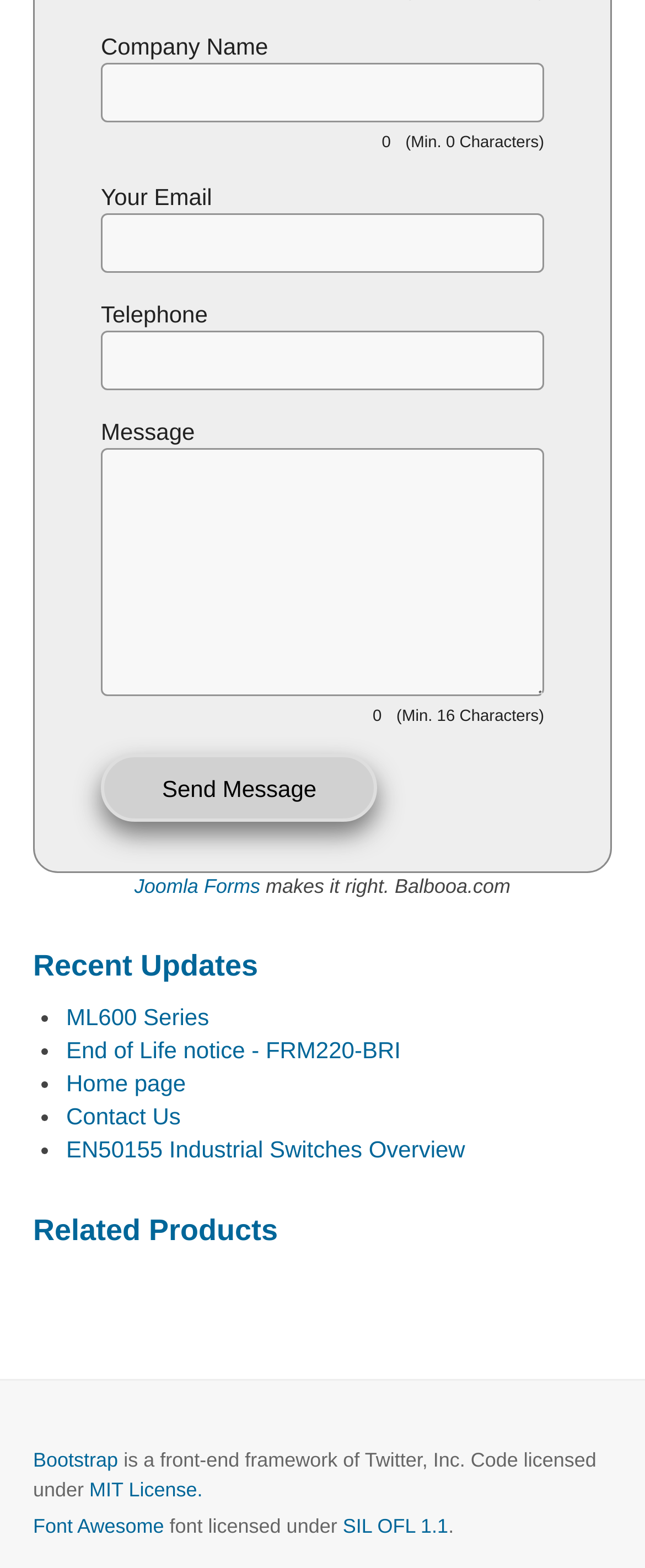Based on the image, give a detailed response to the question: What is the name of the framework mentioned at the bottom of the webpage?

The name of the framework mentioned at the bottom of the webpage is Bootstrap, which is a front-end framework of Twitter, Inc. and is licensed under the MIT License.